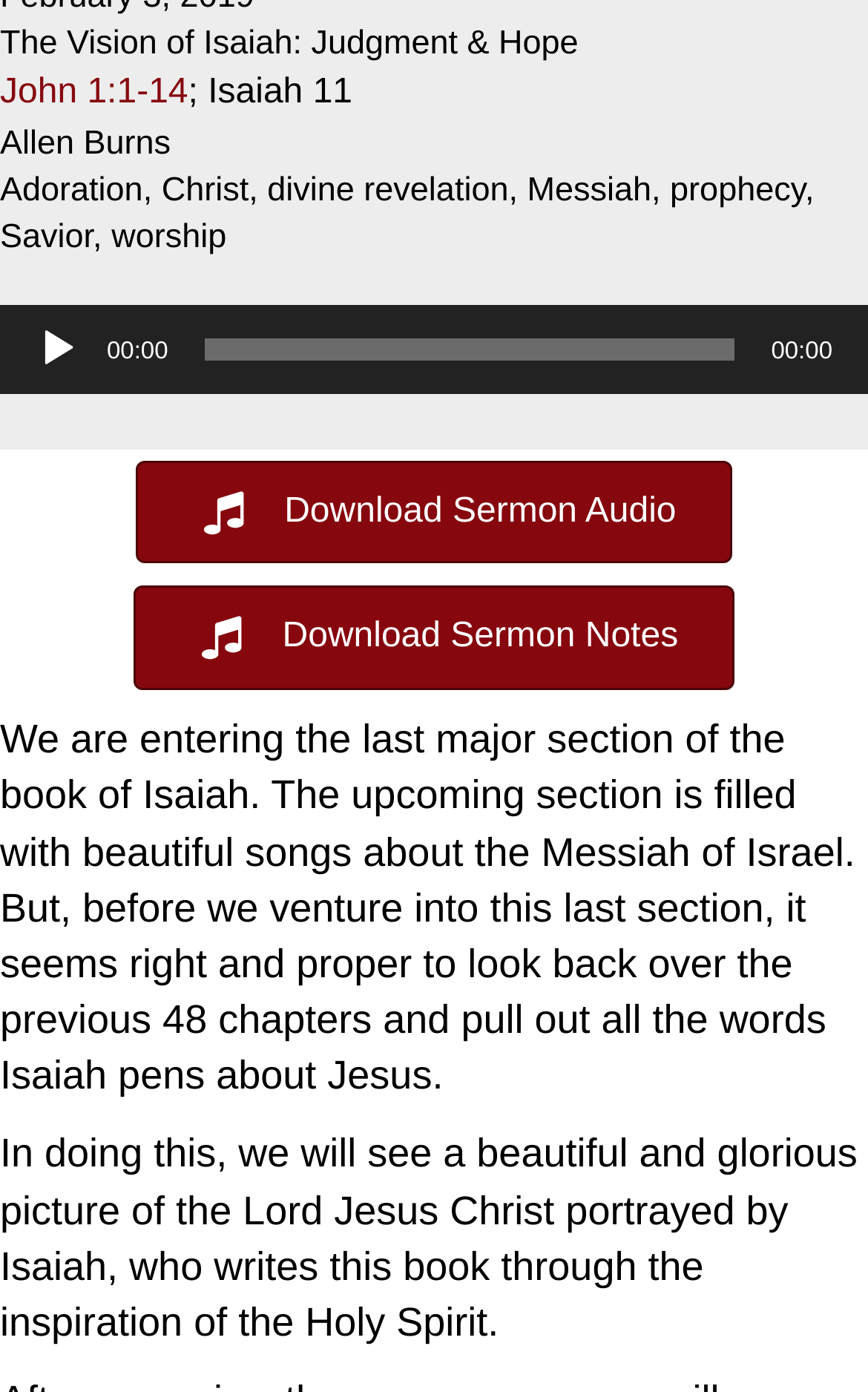What are the topics related to the sermon?
Answer the question using a single word or phrase, according to the image.

Adoration, Christ, divine revelation, Messiah, prophecy, Savior, worship